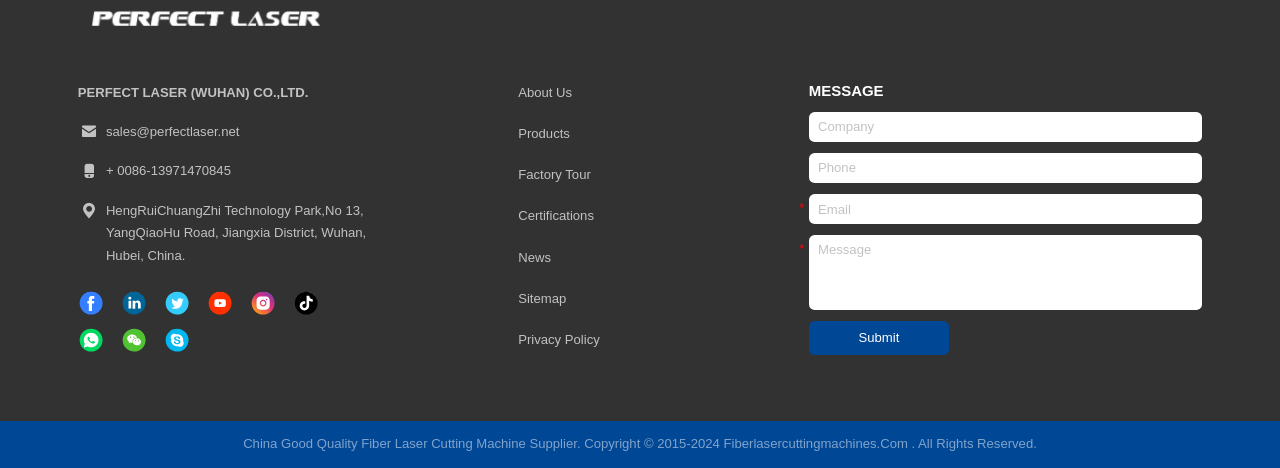Give a one-word or short-phrase answer to the following question: 
What is the company name?

Perfect Laser (Wuhan) Co.,Ltd.